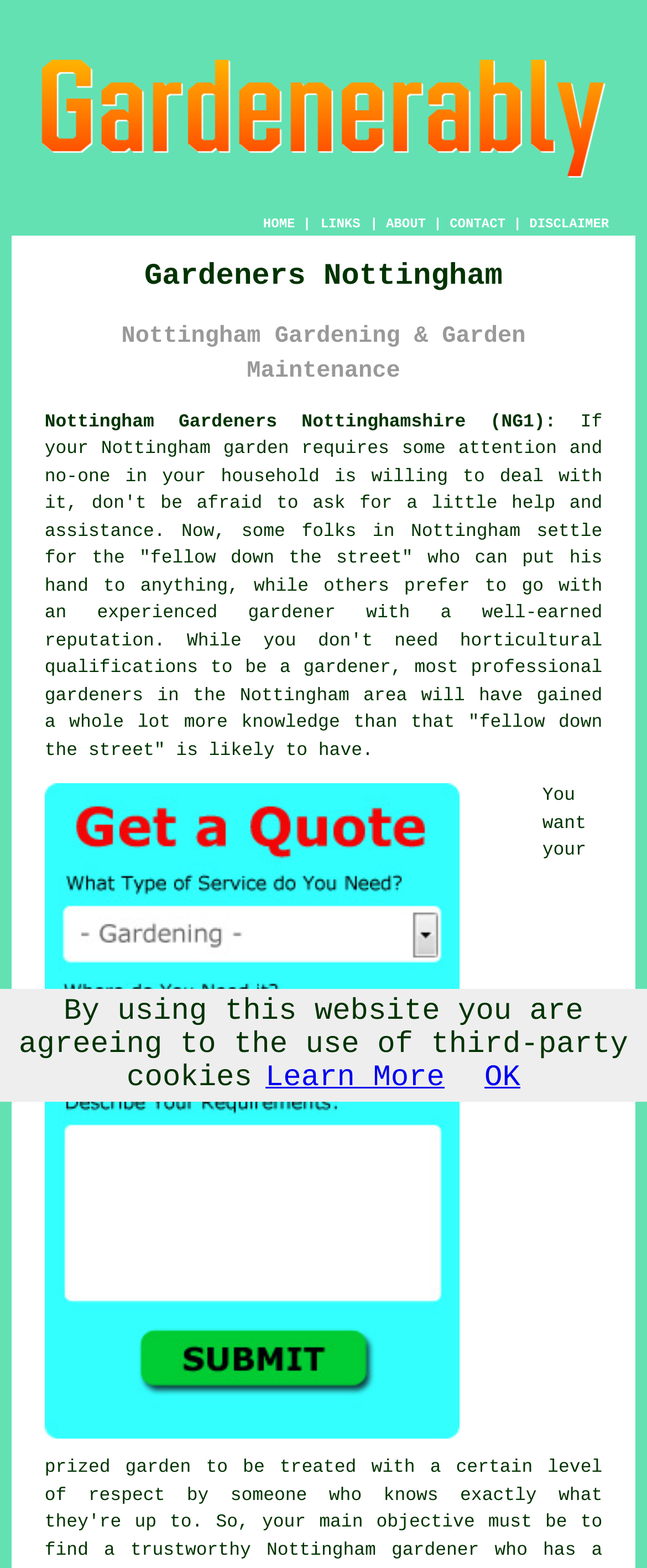Analyze and describe the webpage in a detailed narrative.

This webpage is about gardening services in Nottingham, Nottinghamshire. At the top left, there is a logo image of "Gardener Nottingham - Gardenerably". Below the logo, there is a navigation menu with links to "HOME", "ABOUT", "CONTACT", and "DISCLAIMER", separated by vertical lines. 

The main content of the webpage is divided into two sections. The first section has two headings, "Gardeners Nottingham" and "Nottingham Gardening & Garden Maintenance", which are placed at the top center of the page. Below the headings, there is a paragraph of text that describes the gardening services offered, including garden maintenance and assistance. The text mentions that if your garden in Nottingham requires attention and no one in your household is willing to deal with it, you can ask for help from a professional gardener.

The second section is located at the bottom center of the page and has a call-to-action link "Free Gardening Quotes Nottingham" with an accompanying image. Below this link, there is another link to "Nottingham gardener". 

At the bottom of the page, there is a notice about the use of third-party cookies, with links to "Learn More" and "OK".